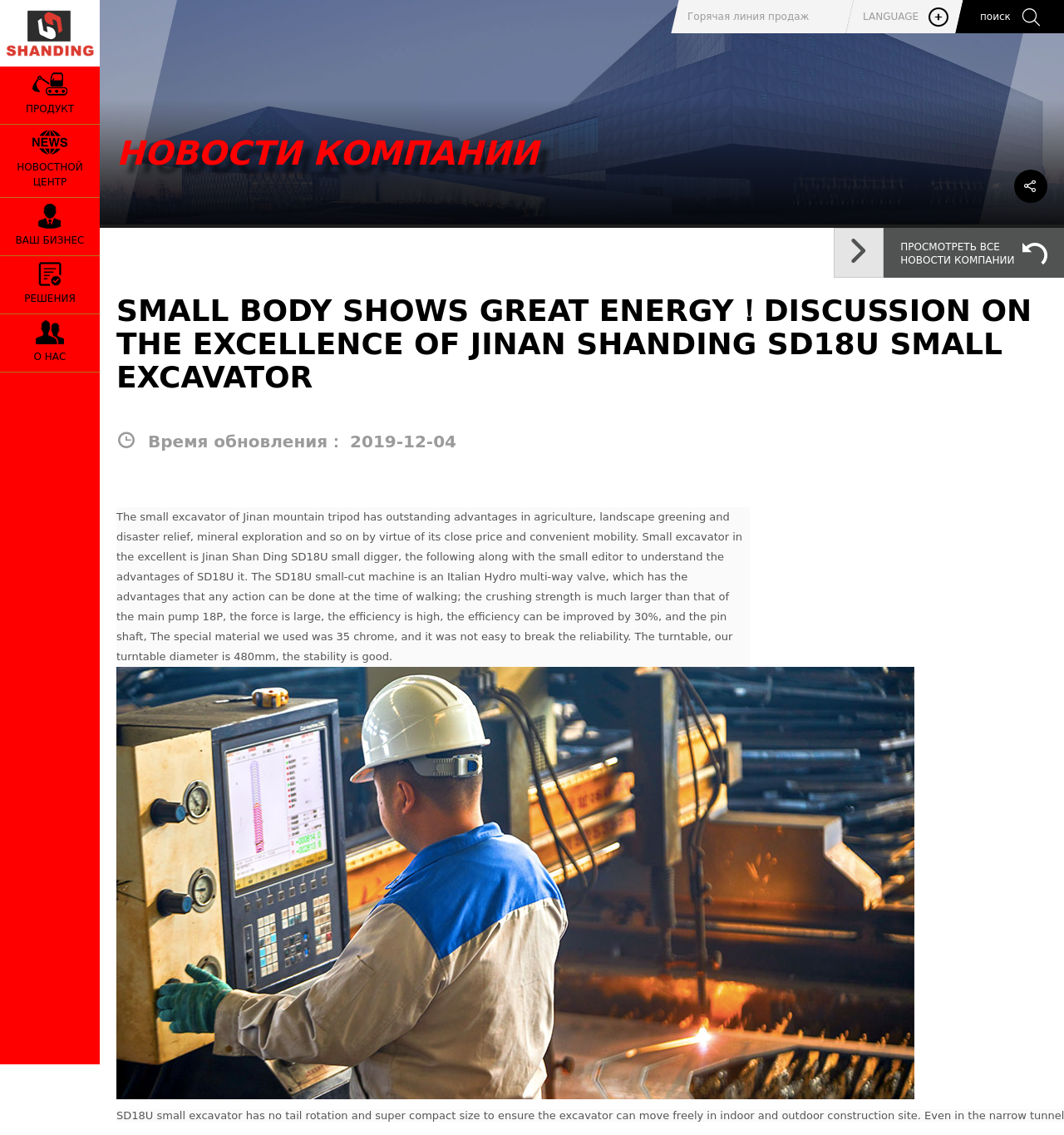Pinpoint the bounding box coordinates of the clickable element to carry out the following instruction: "Search for something."

[0.906, 0.0, 0.984, 0.029]